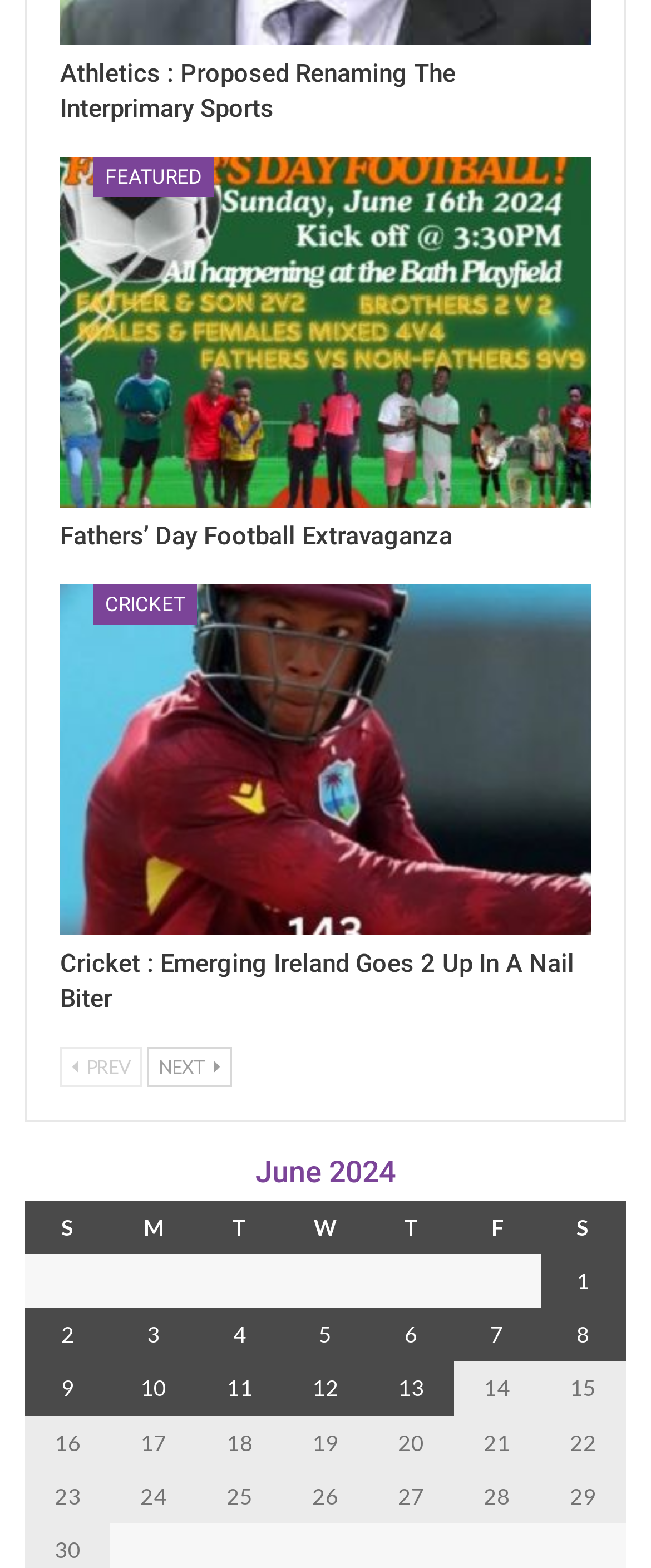Answer the question below using just one word or a short phrase: 
How many rows are in the table?

5